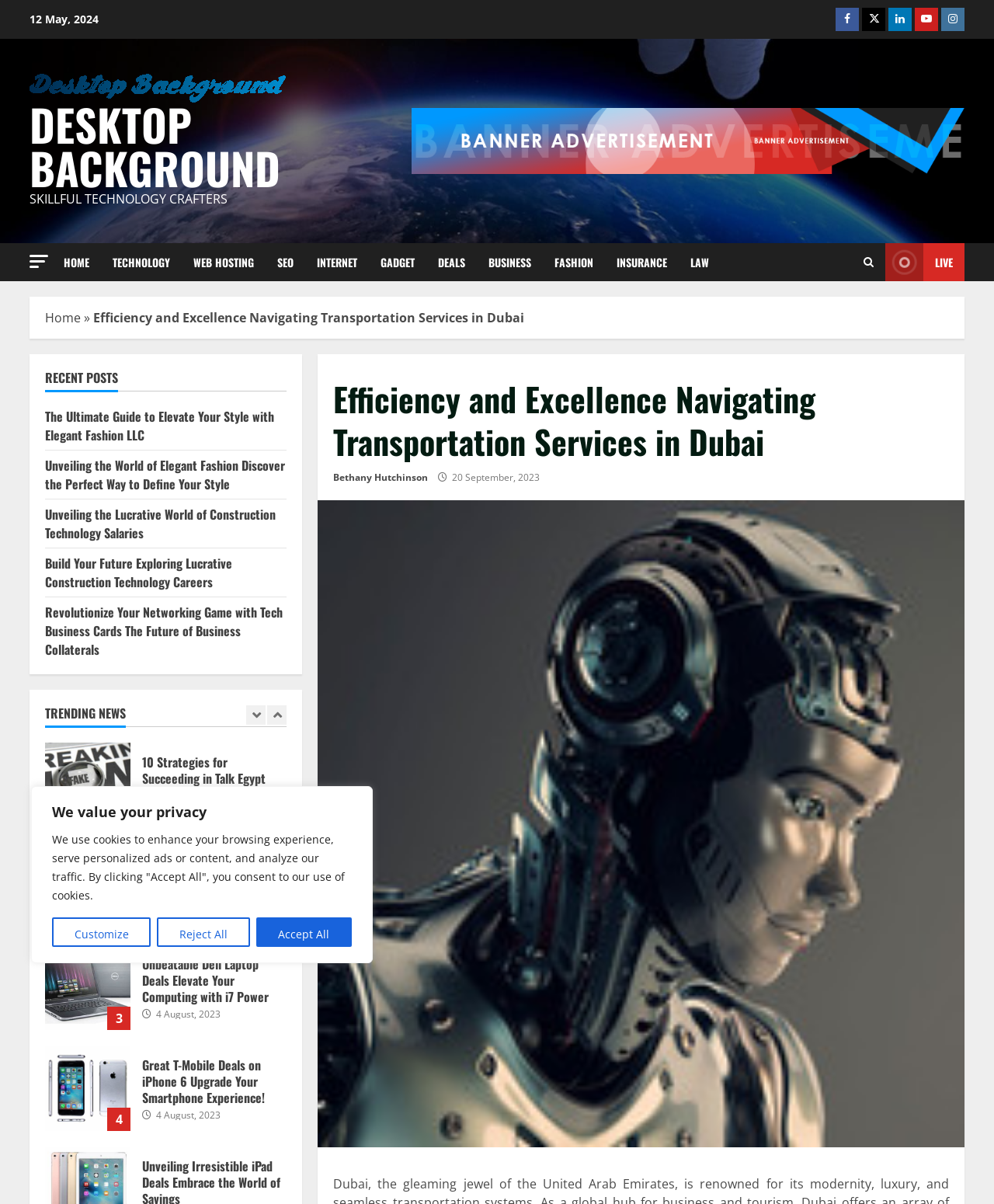Answer the question using only one word or a concise phrase: How many trending news options are there?

4